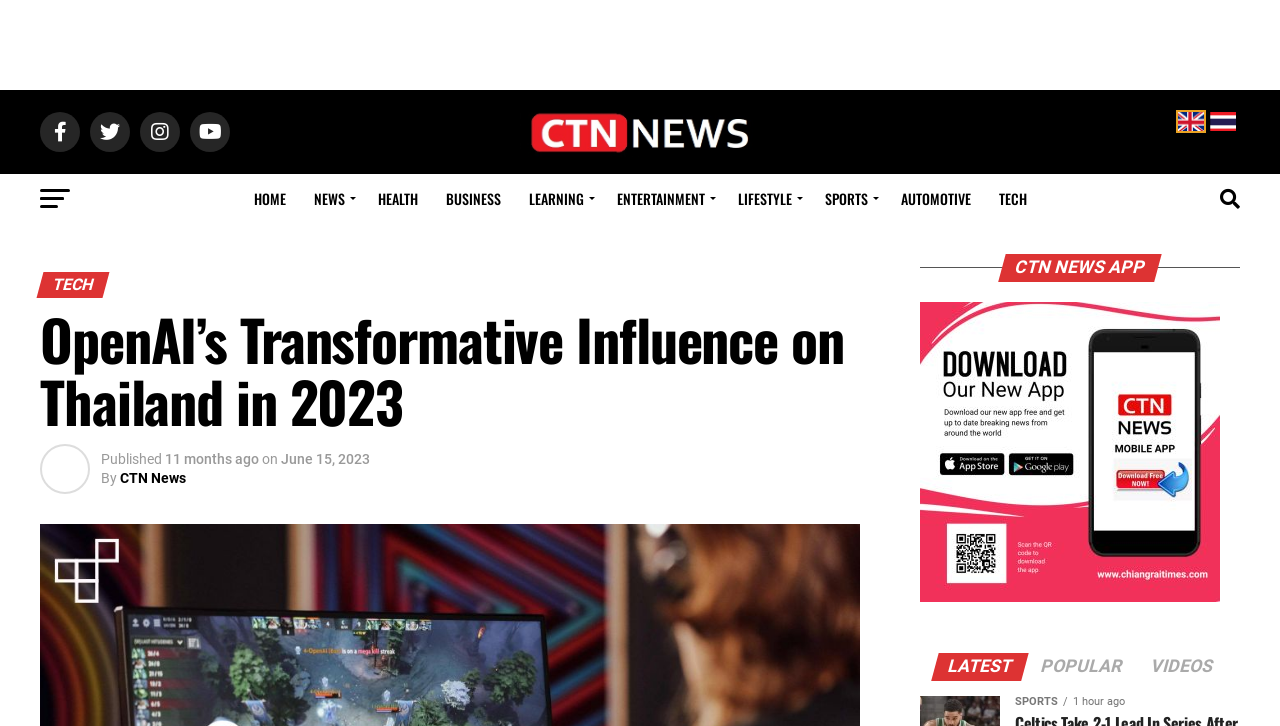How many categories are available in the top menu?
From the screenshot, provide a brief answer in one word or phrase.

9